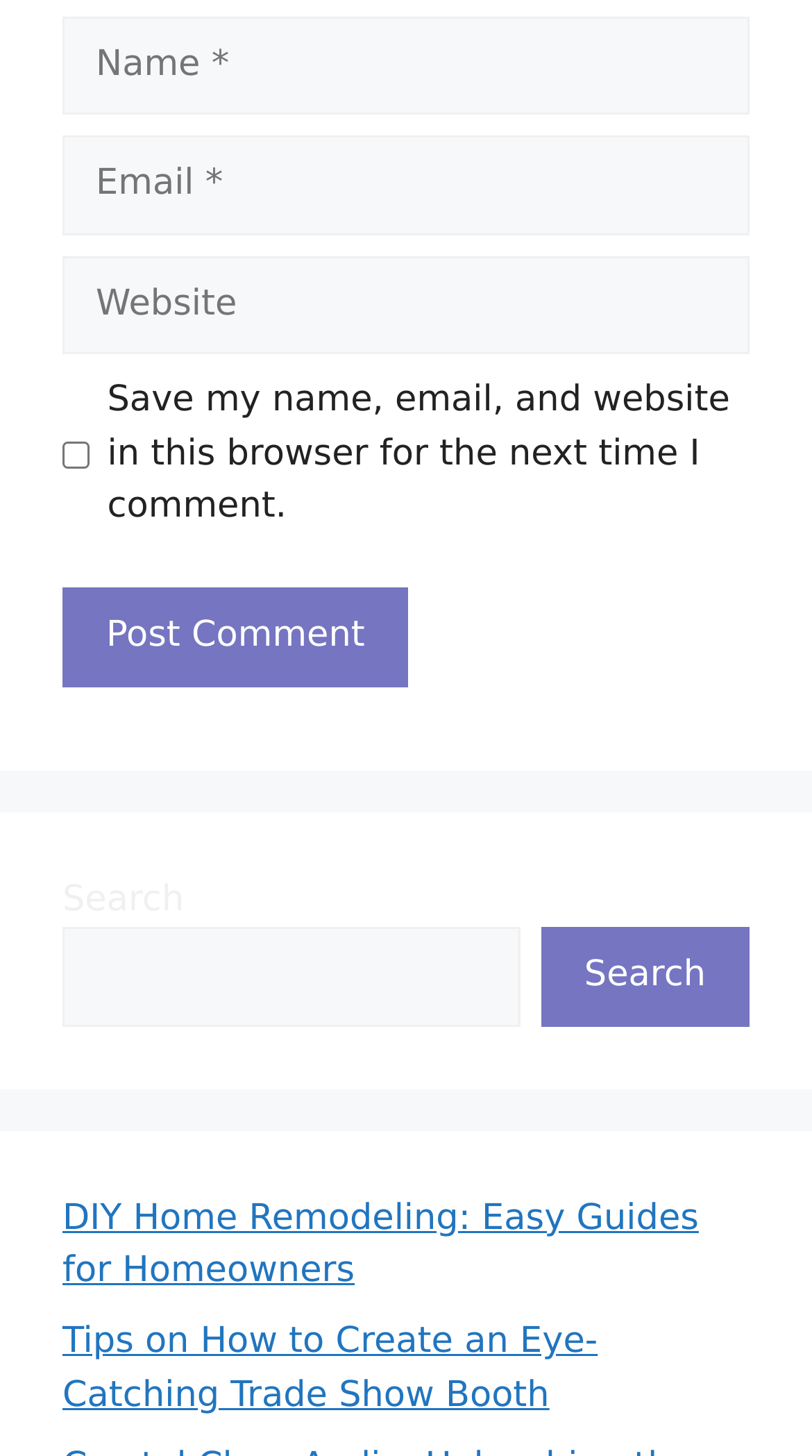Kindly determine the bounding box coordinates of the area that needs to be clicked to fulfill this instruction: "Enter your name".

[0.077, 0.011, 0.923, 0.079]